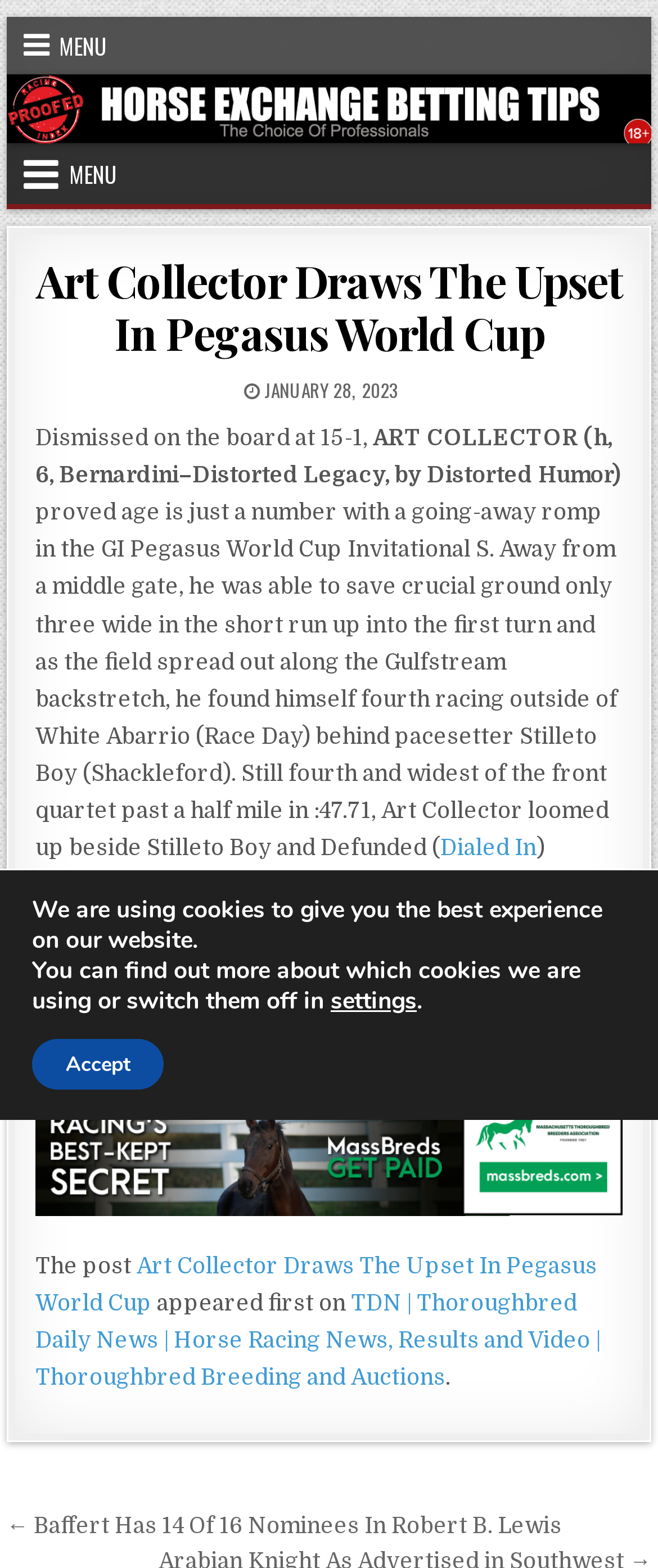Describe the webpage in detail, including text, images, and layout.

The webpage is about a horse racing news article, specifically about a horse named Art Collector winning the Pegasus World Cup Invitational Stakes. 

At the top of the page, there are two navigation menus, a secondary menu and a primary menu, both located on the left side of the page. 

Below the navigation menus, there is a header section that spans almost the entire width of the page. The header section contains the title of the article, "Art Collector Draws The Upset In Pegasus World Cup", and the published date, "JANUARY 28, 2023". 

The main content of the article is divided into several paragraphs, which are located below the header section. The paragraphs describe the horse's performance in the race, including its starting position, its movement during the race, and its final result. The text also mentions other horses that participated in the race. 

There are several links scattered throughout the article, including a link to the horse's name, "Art Collector", and a link to the phrase "Dialed In". 

At the bottom of the page, there is a section for post navigation, which contains a link to a previous article. 

On the bottom left side of the page, there is a GDPR cookie banner that informs users about the use of cookies on the website and provides options to manage cookie settings.